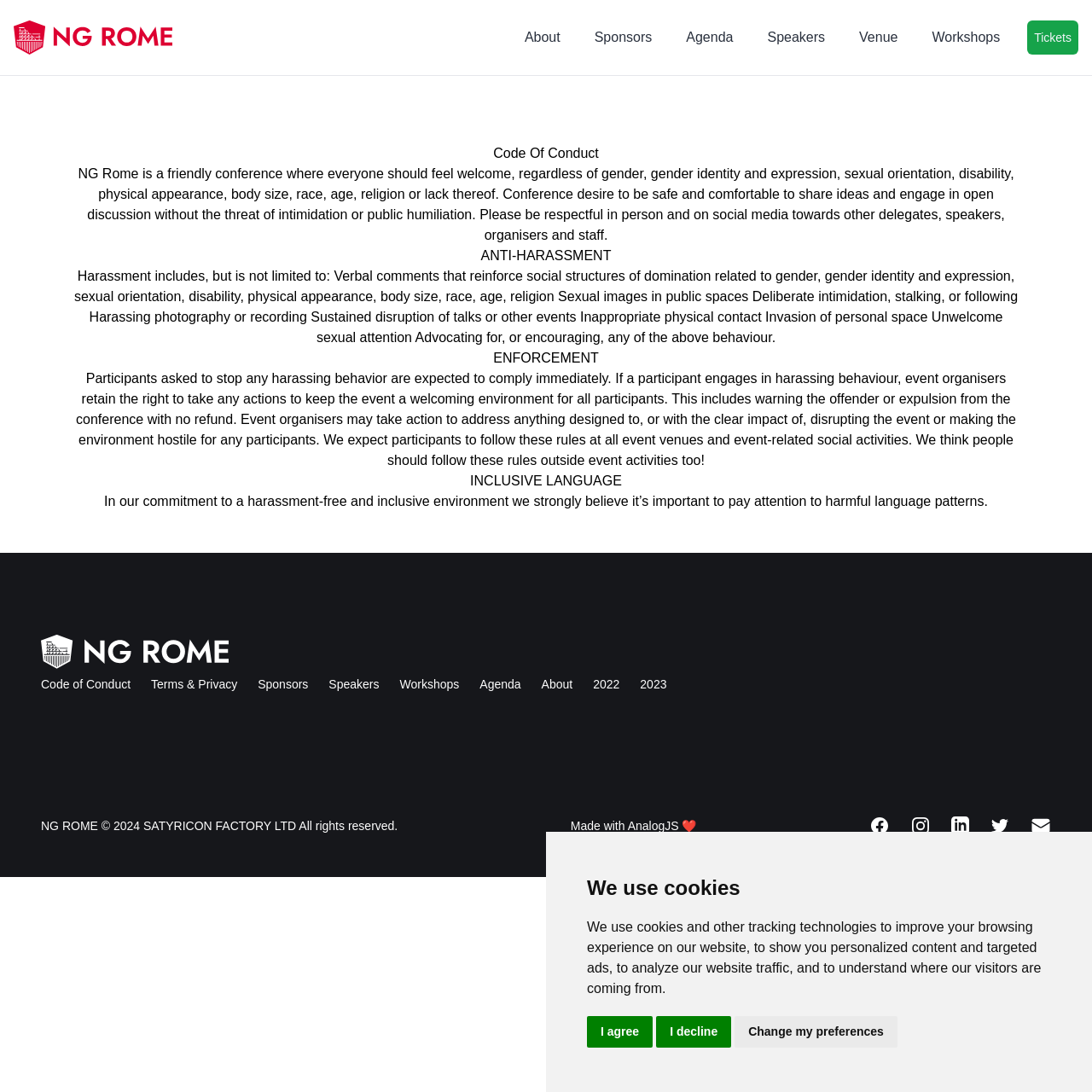Find the bounding box coordinates of the clickable region needed to perform the following instruction: "Click the Tickets button". The coordinates should be provided as four float numbers between 0 and 1, i.e., [left, top, right, bottom].

[0.941, 0.019, 0.988, 0.05]